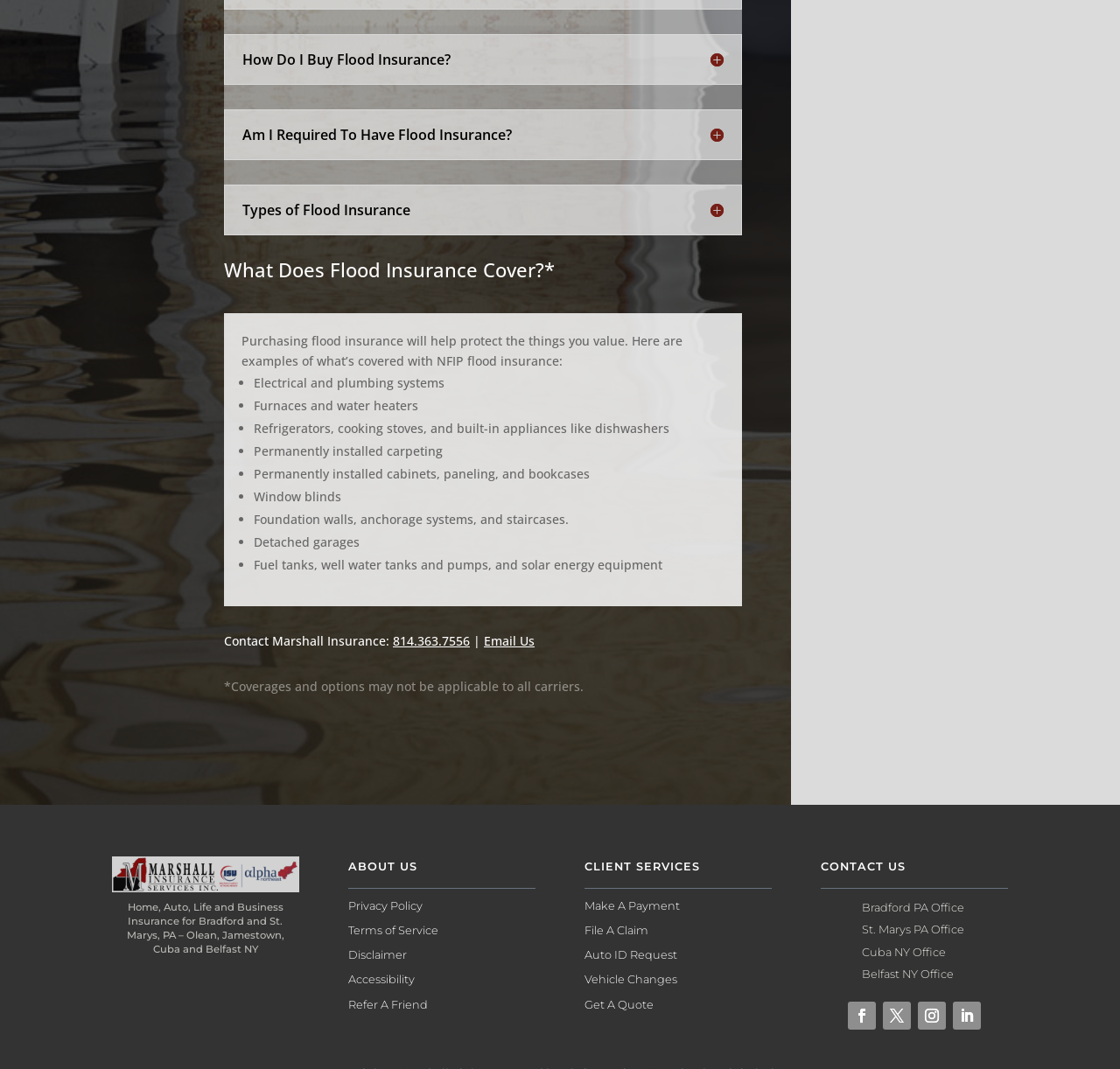What is covered under NFIP flood insurance?
From the image, respond with a single word or phrase.

Electrical and plumbing systems, etc.